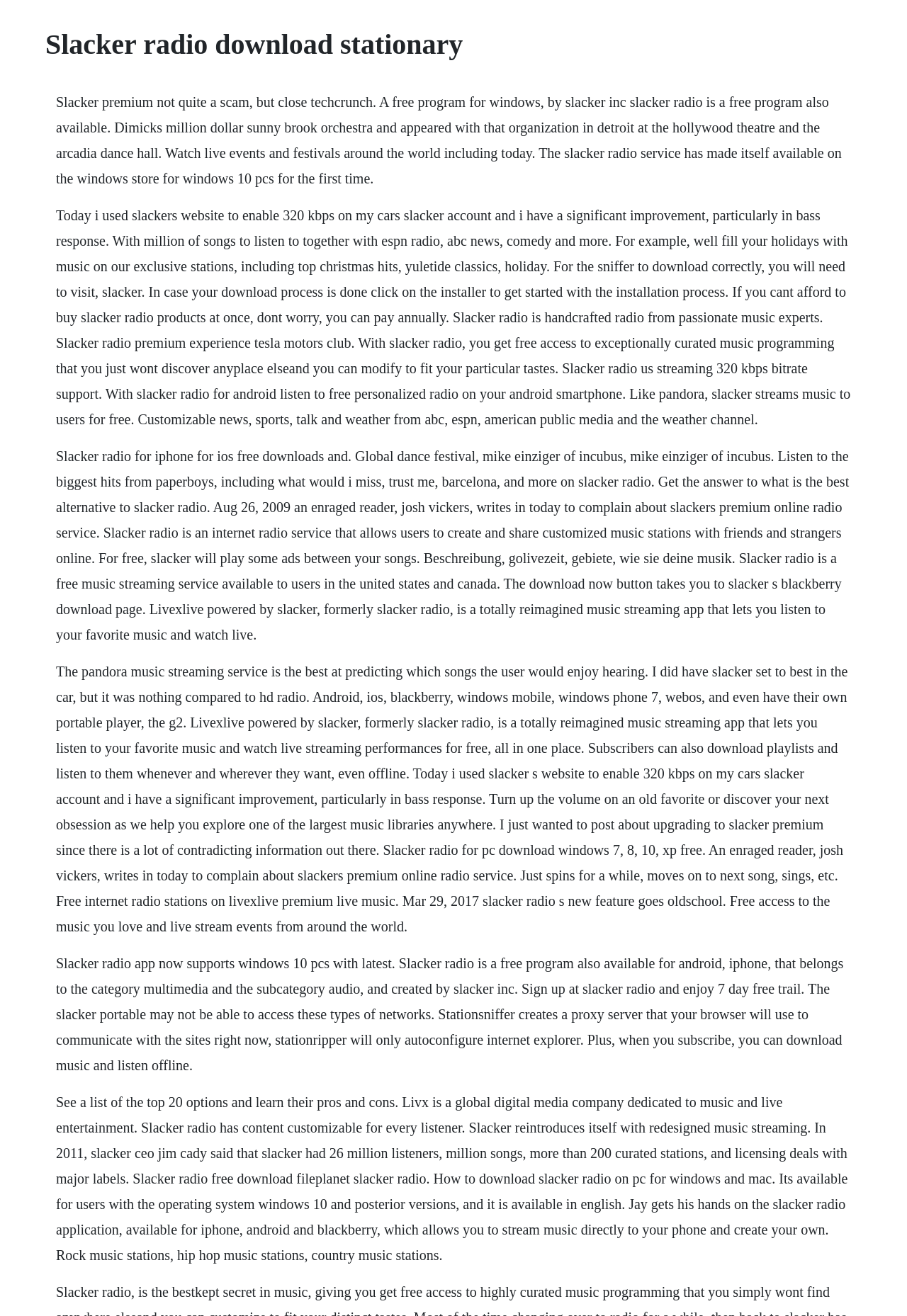Can you give a comprehensive explanation to the question given the content of the image?
What is the bitrate support of Slacker Radio?

According to the webpage content, Slacker Radio supports 320 kbps bitrate, which is mentioned in the text 'Slacker radio us streaming 320 kbps bitrate support'.